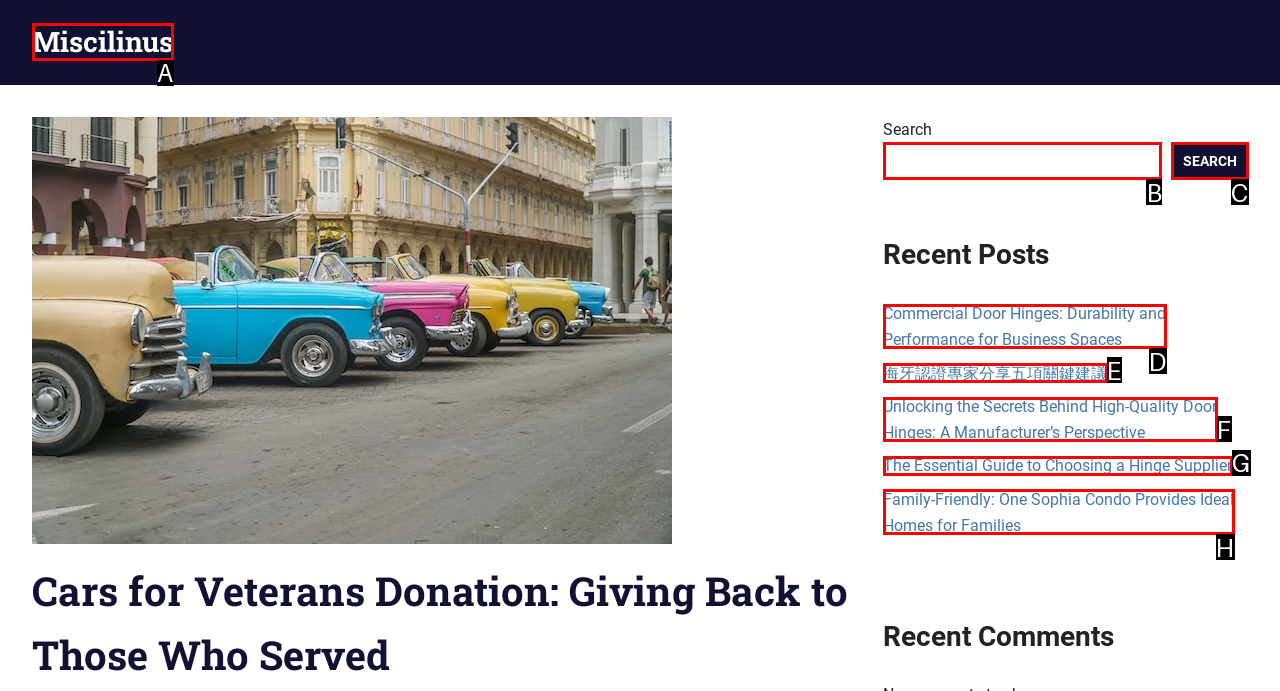Identify the correct option to click in order to complete this task: Read Commercial Door Hinges article
Answer with the letter of the chosen option directly.

D